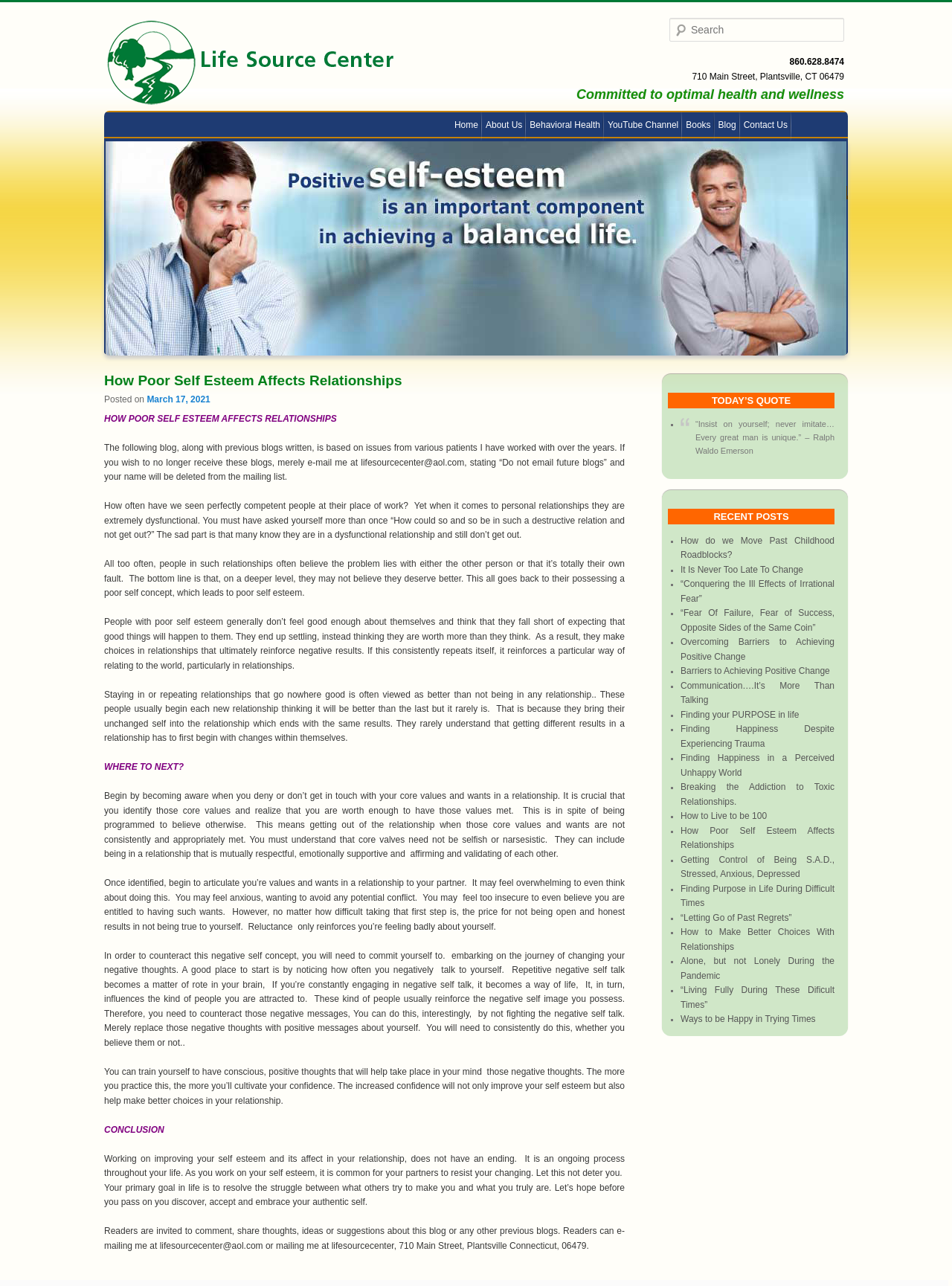Pinpoint the bounding box coordinates of the clickable element to carry out the following instruction: "Read the blog about How Poor Self Esteem Affects Relationships."

[0.109, 0.271, 0.656, 0.304]